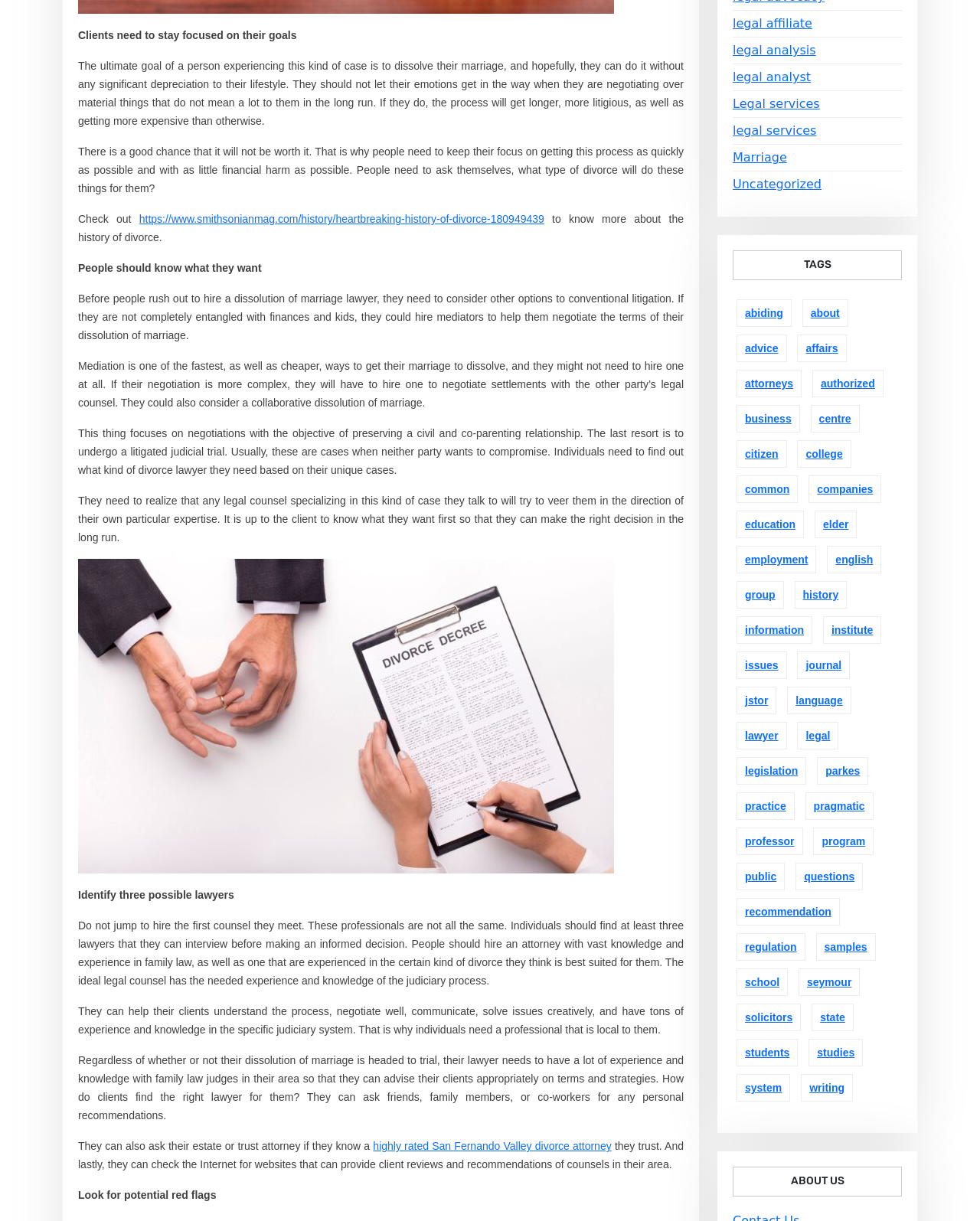Using the provided description: "solicitors", find the bounding box coordinates of the corresponding UI element. The output should be four float numbers between 0 and 1, in the format [left, top, right, bottom].

[0.752, 0.822, 0.817, 0.844]